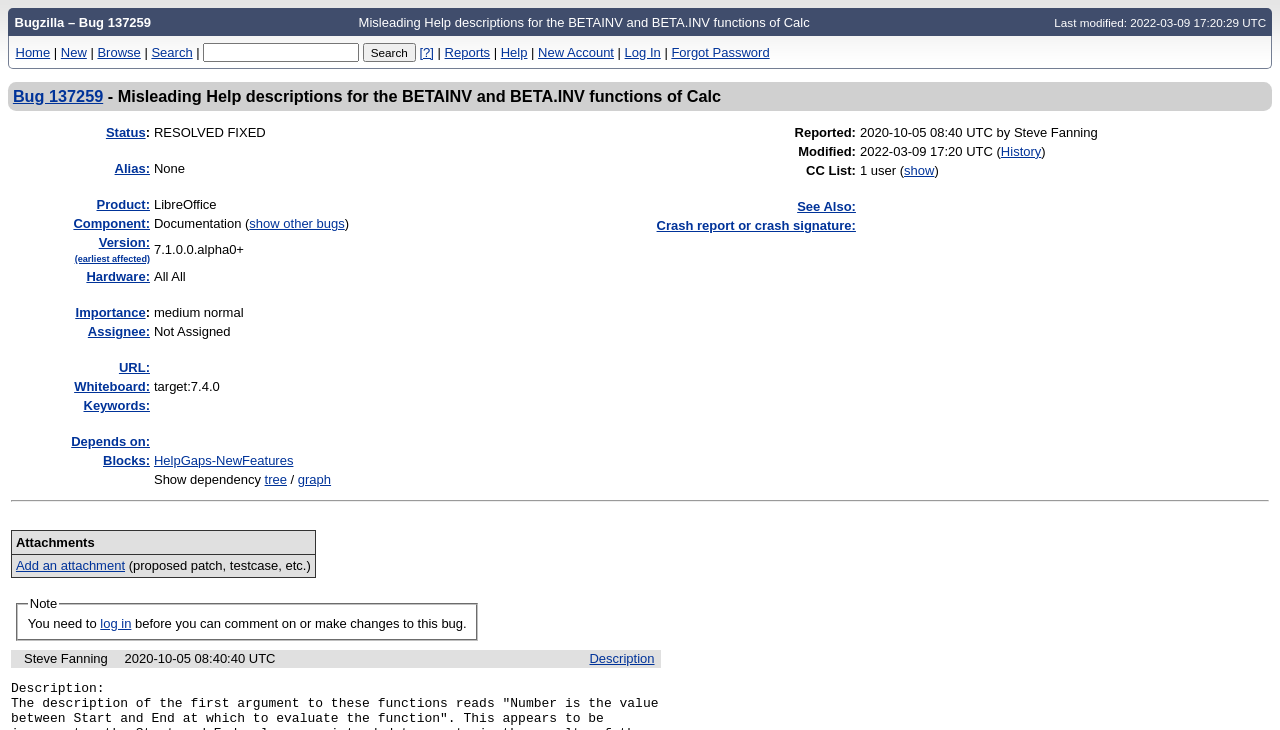Find the bounding box coordinates of the clickable region needed to perform the following instruction: "Go to the home page". The coordinates should be provided as four float numbers between 0 and 1, i.e., [left, top, right, bottom].

[0.012, 0.061, 0.039, 0.082]